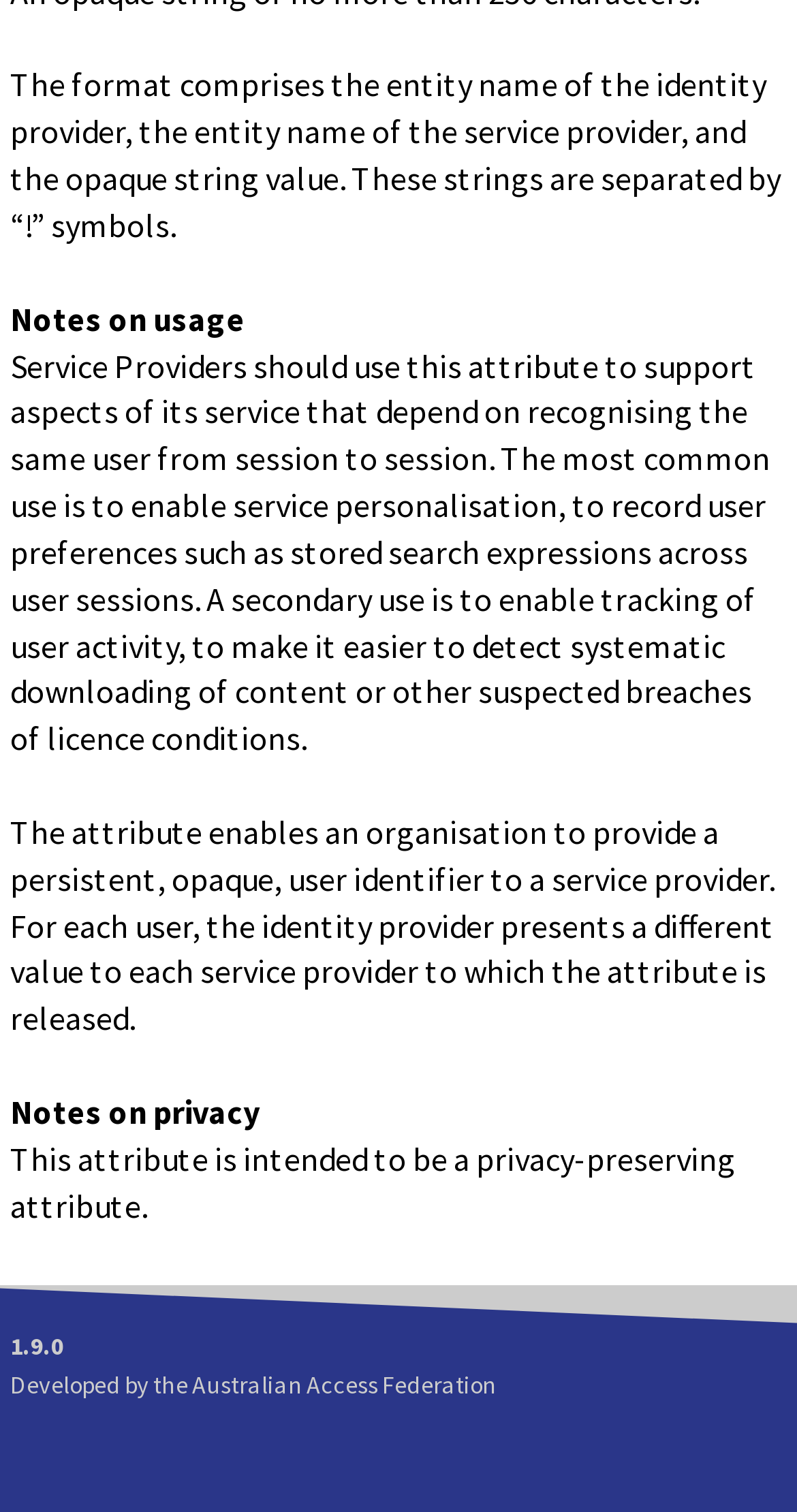Using the details from the image, please elaborate on the following question: What is the purpose of the attribute?

According to the webpage, the attribute enables service providers to support aspects of its service that depend on recognising the same user from session to session, and the most common use is to enable service personalisation, to record user preferences such as stored search expressions across user sessions.